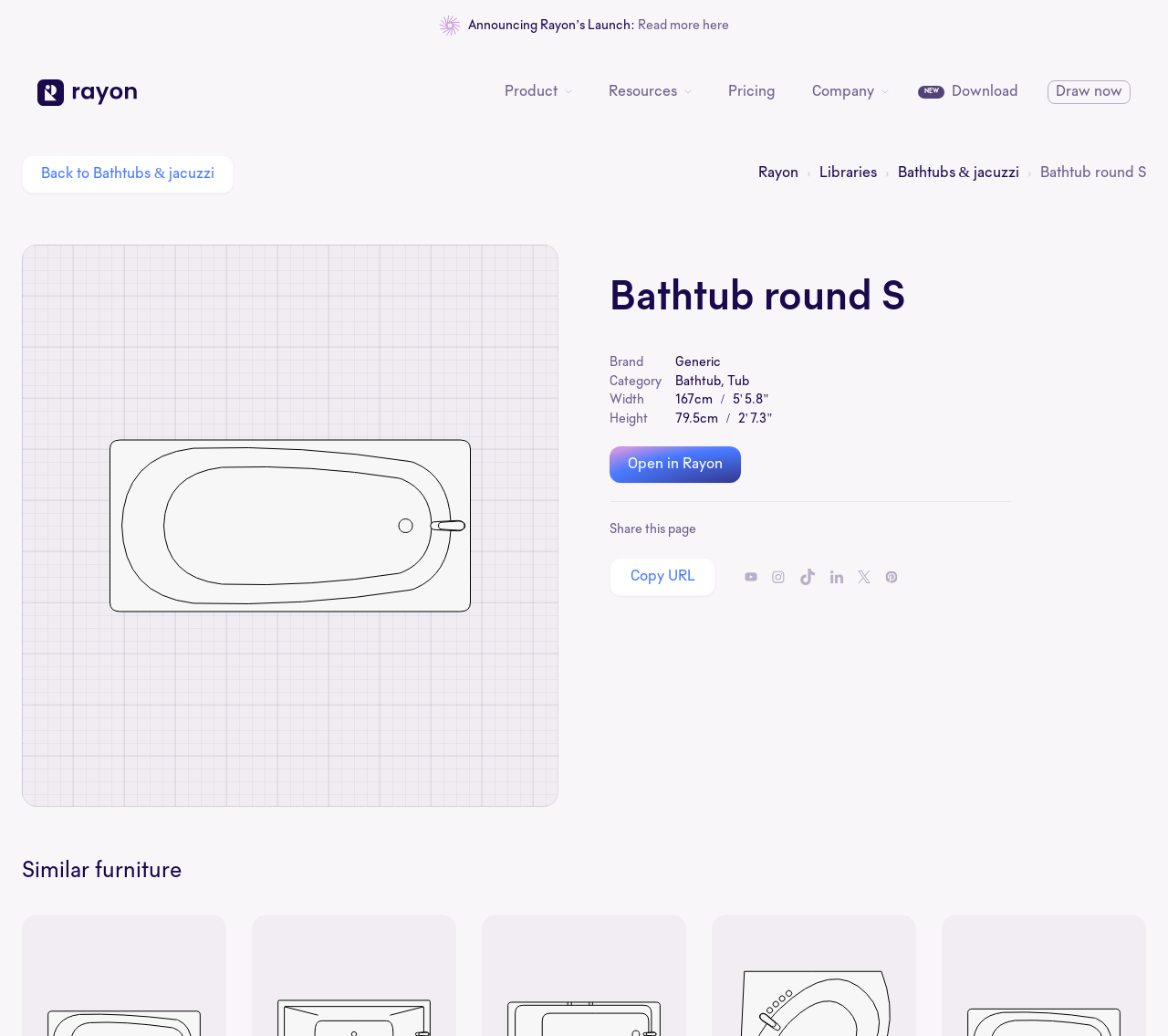Using the given element description, provide the bounding box coordinates (top-left x, top-left y, bottom-right x, bottom-right y) for the corresponding UI element in the screenshot: Back to Bathtubs & jacuzzi

[0.019, 0.15, 0.2, 0.187]